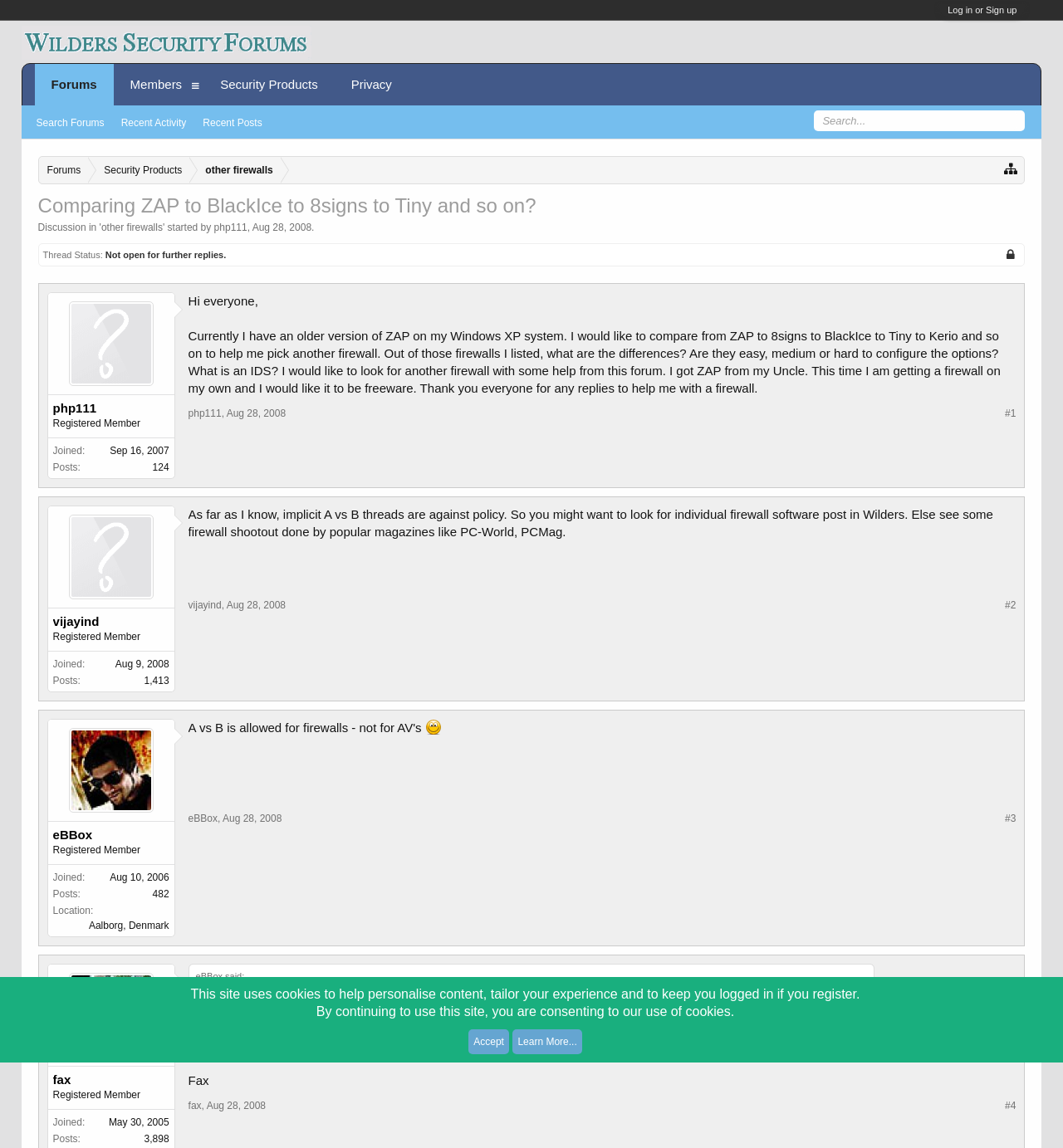Please determine the bounding box coordinates of the element's region to click for the following instruction: "Read vijayind's post".

[0.177, 0.44, 0.956, 0.471]